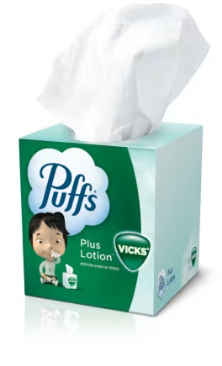What is associated with the scent of the product? Based on the screenshot, please respond with a single word or phrase.

Vicks